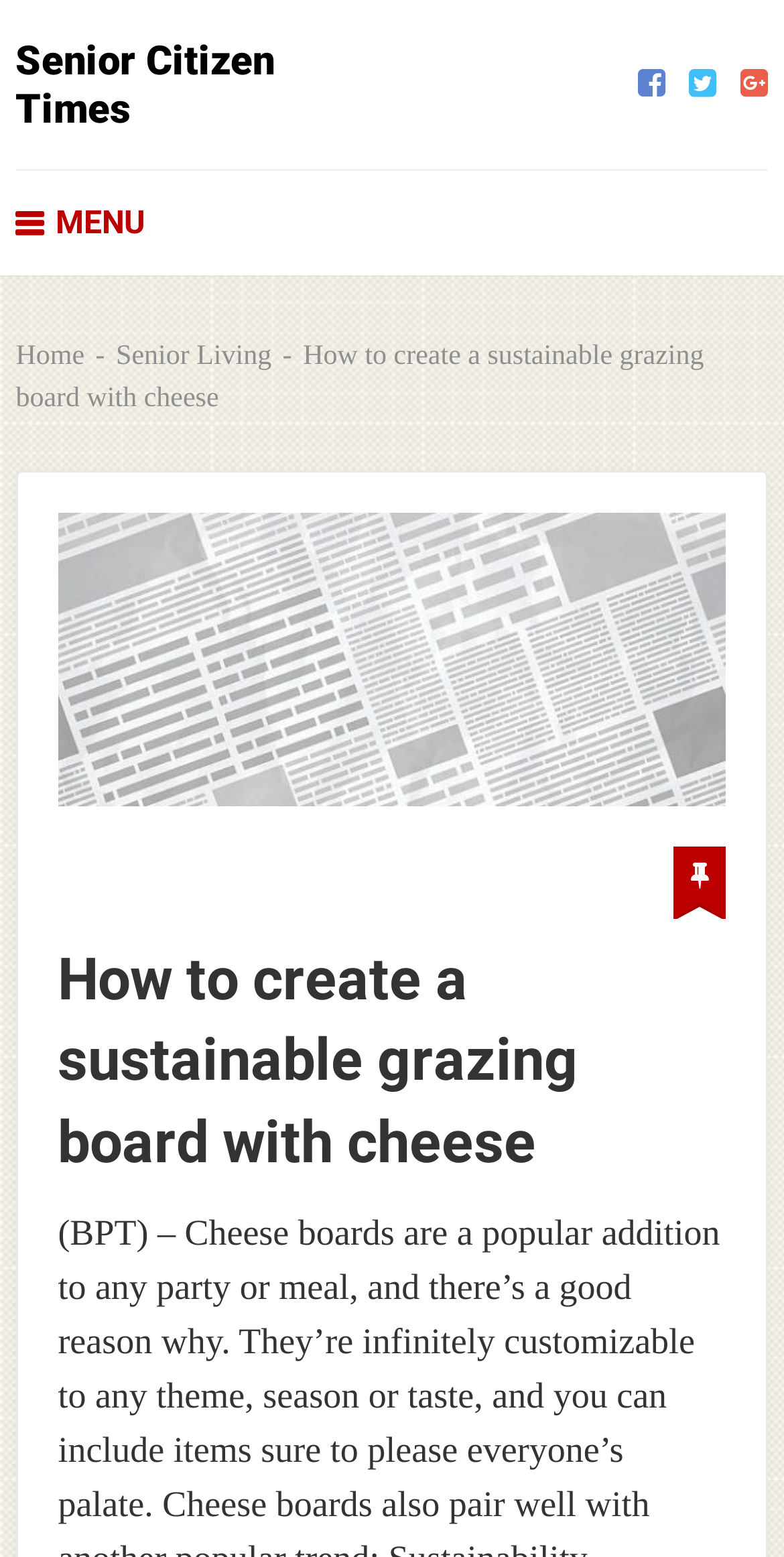Generate the text of the webpage's primary heading.

How to create a sustainable grazing board with cheese